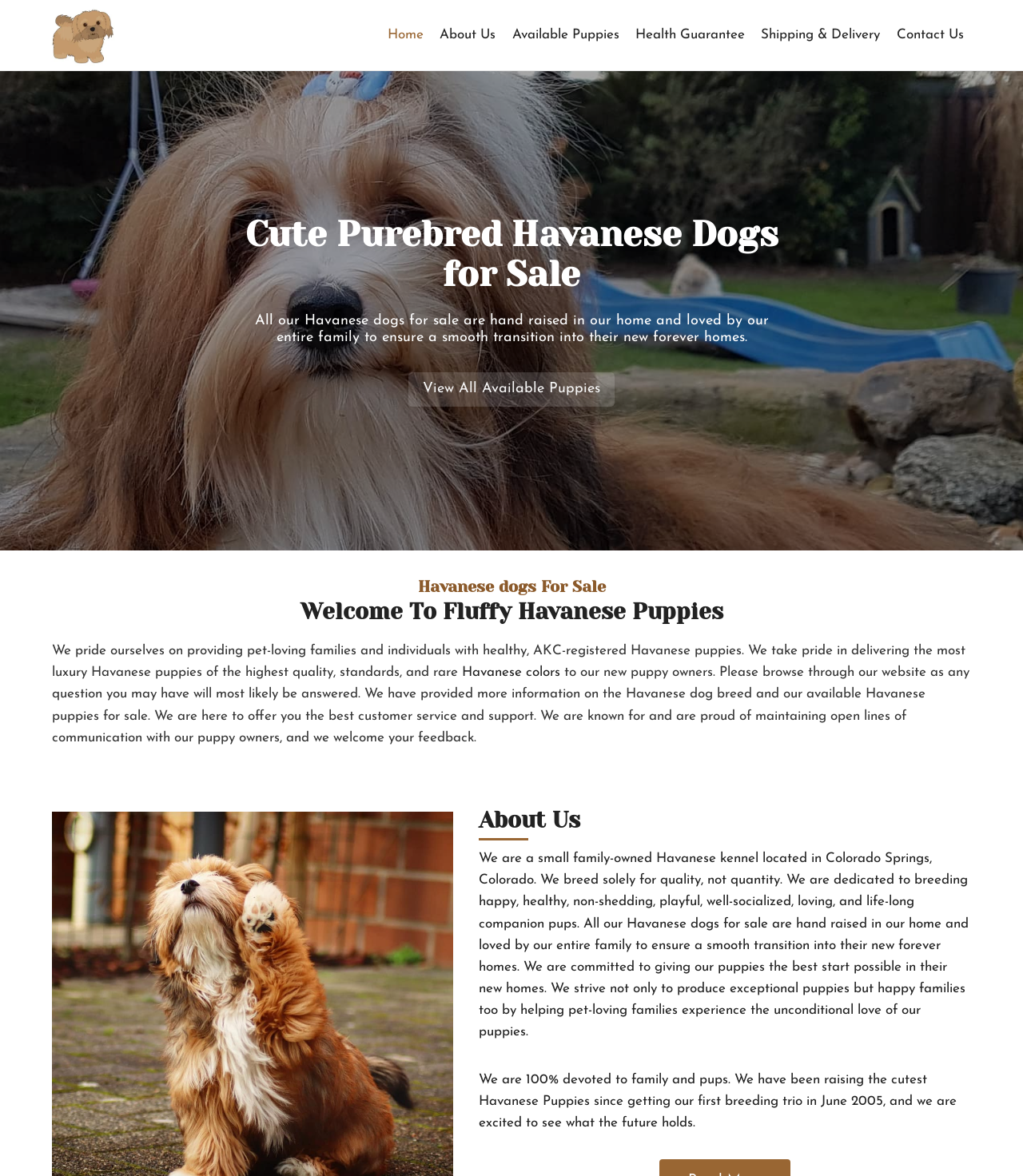Identify the bounding box for the described UI element: "Available Puppies".

[0.493, 0.014, 0.613, 0.046]